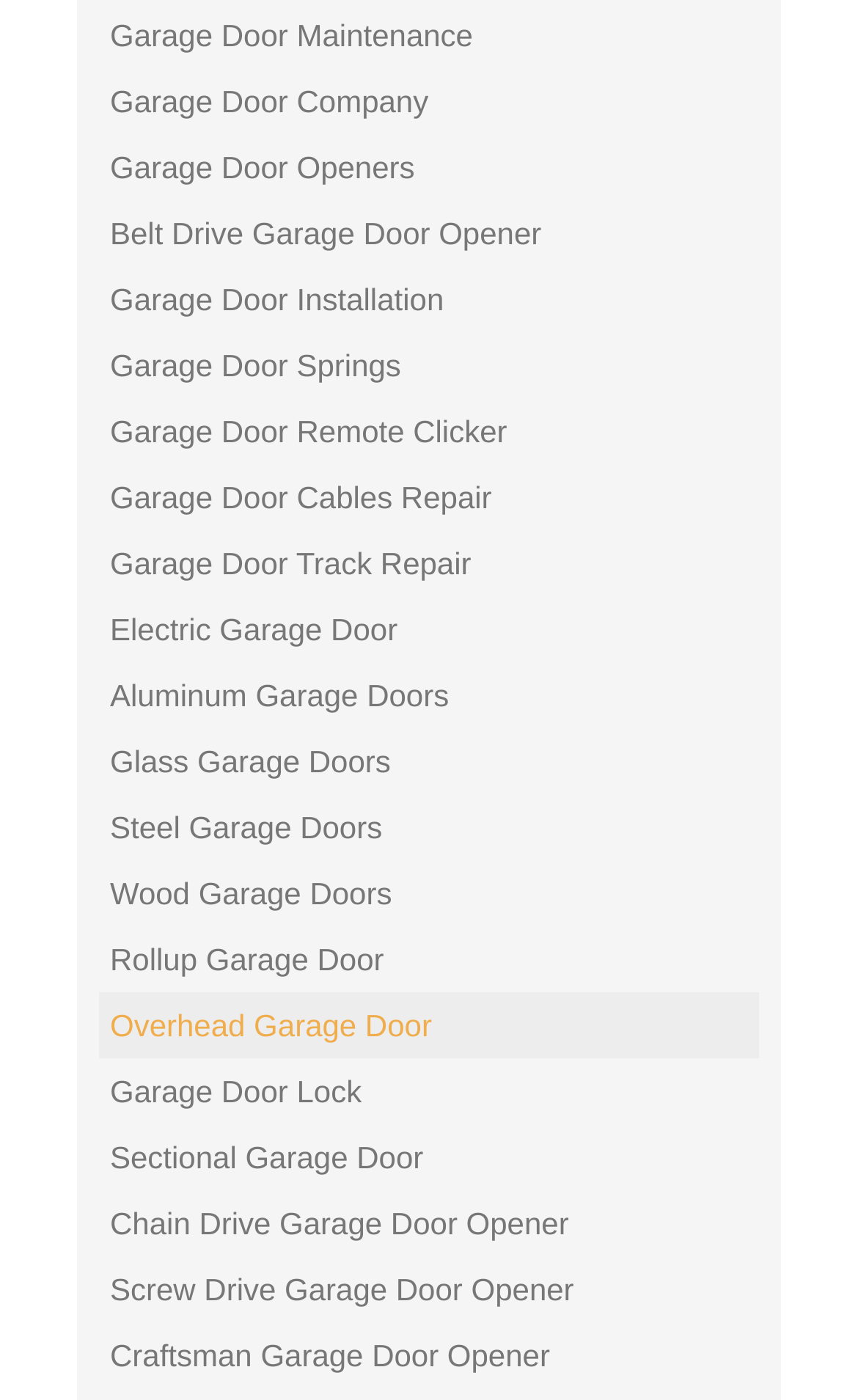Provide a one-word or short-phrase response to the question:
How many types of garage doors are listed?

7